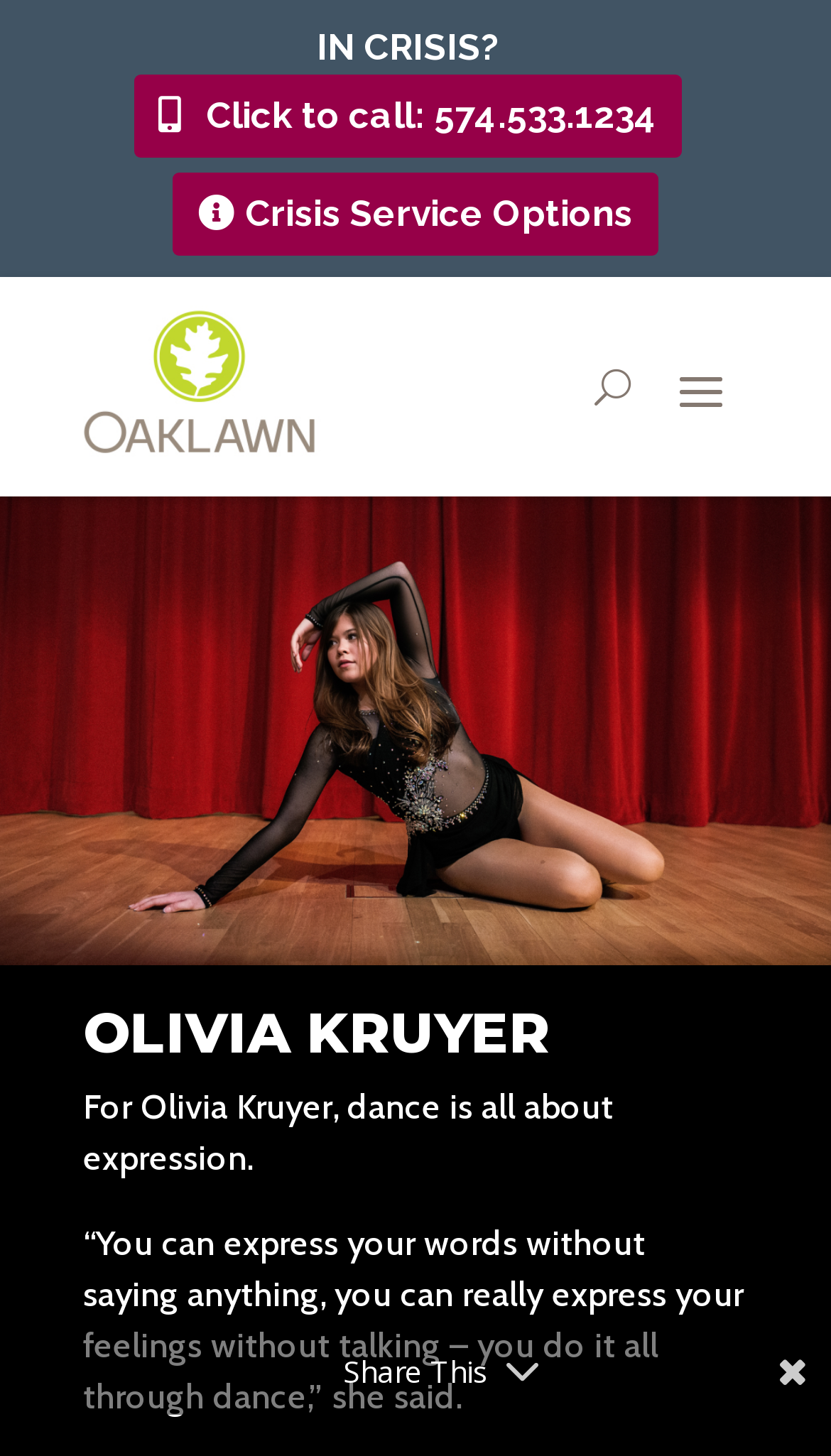Using the information in the image, could you please answer the following question in detail:
What is Olivia Kruyer's passion?

I inferred this by reading the text 'For Olivia Kruyer, dance is all about expression.' which is located below the heading 'OLIVIA KRUYER'.